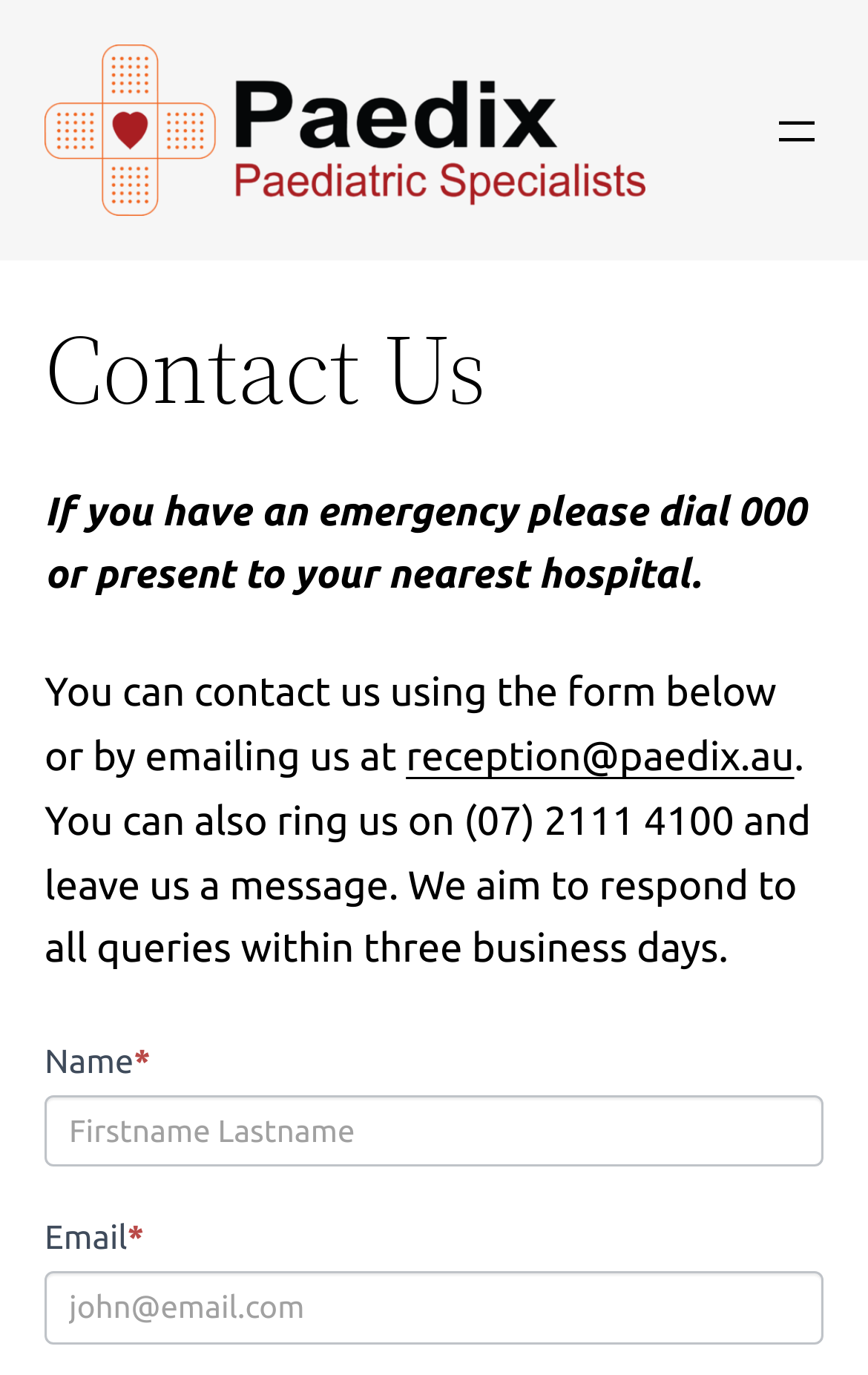Answer the question below in one word or phrase:
What is the email address to contact Paedix?

reception@paedix.au